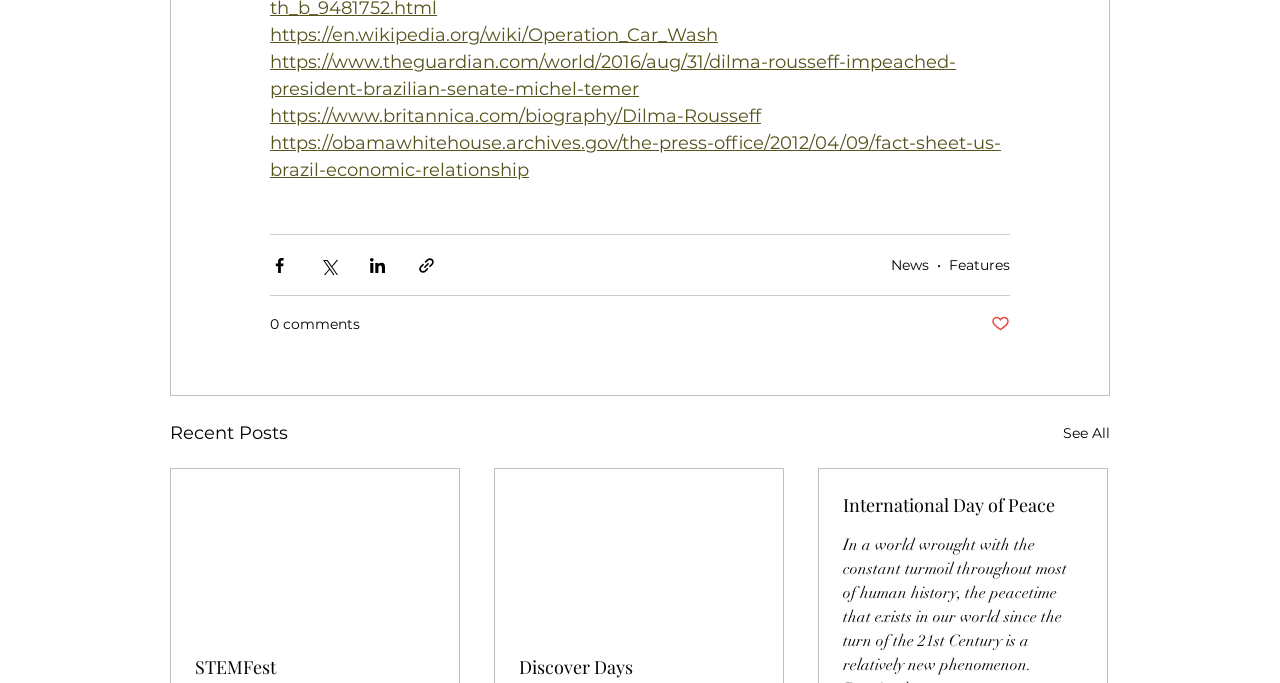Locate the bounding box coordinates of the region to be clicked to comply with the following instruction: "View all recent posts". The coordinates must be four float numbers between 0 and 1, in the form [left, top, right, bottom].

[0.83, 0.613, 0.867, 0.656]